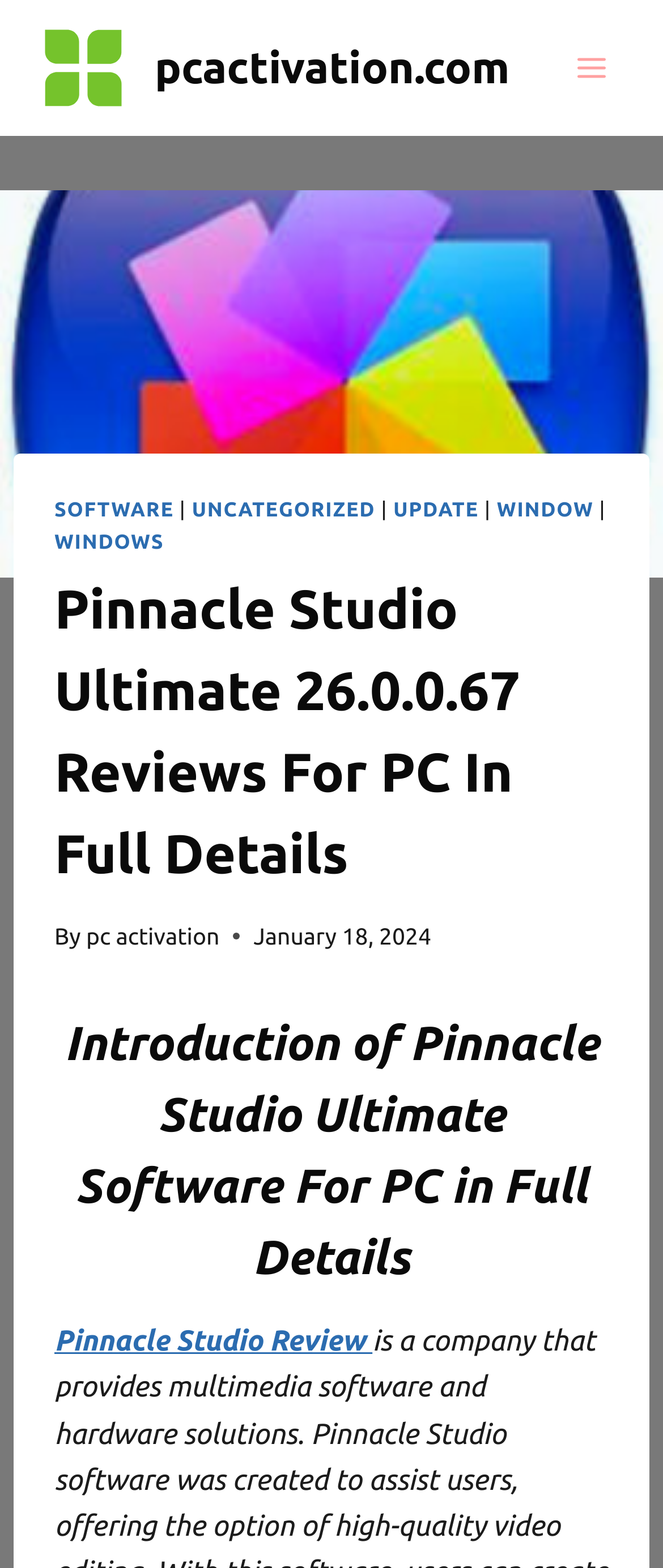Can you identify the bounding box coordinates of the clickable region needed to carry out this instruction: 'Open the menu'? The coordinates should be four float numbers within the range of 0 to 1, stated as [left, top, right, bottom].

[0.844, 0.026, 0.938, 0.06]